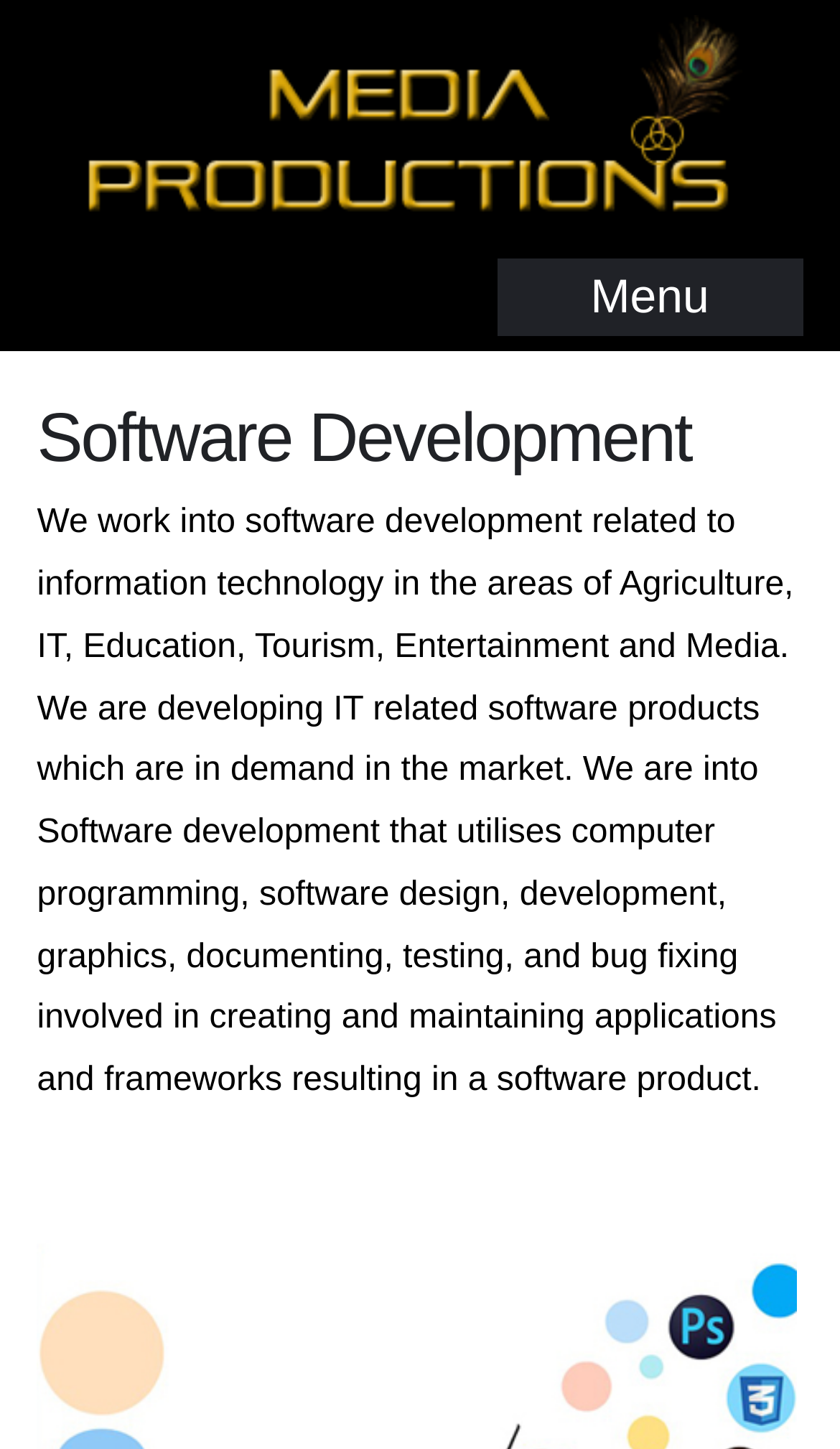Given the element description Menu, specify the bounding box coordinates of the corresponding UI element in the format (top-left x, top-left y, bottom-right x, bottom-right y). All values must be between 0 and 1.

[0.591, 0.178, 0.956, 0.232]